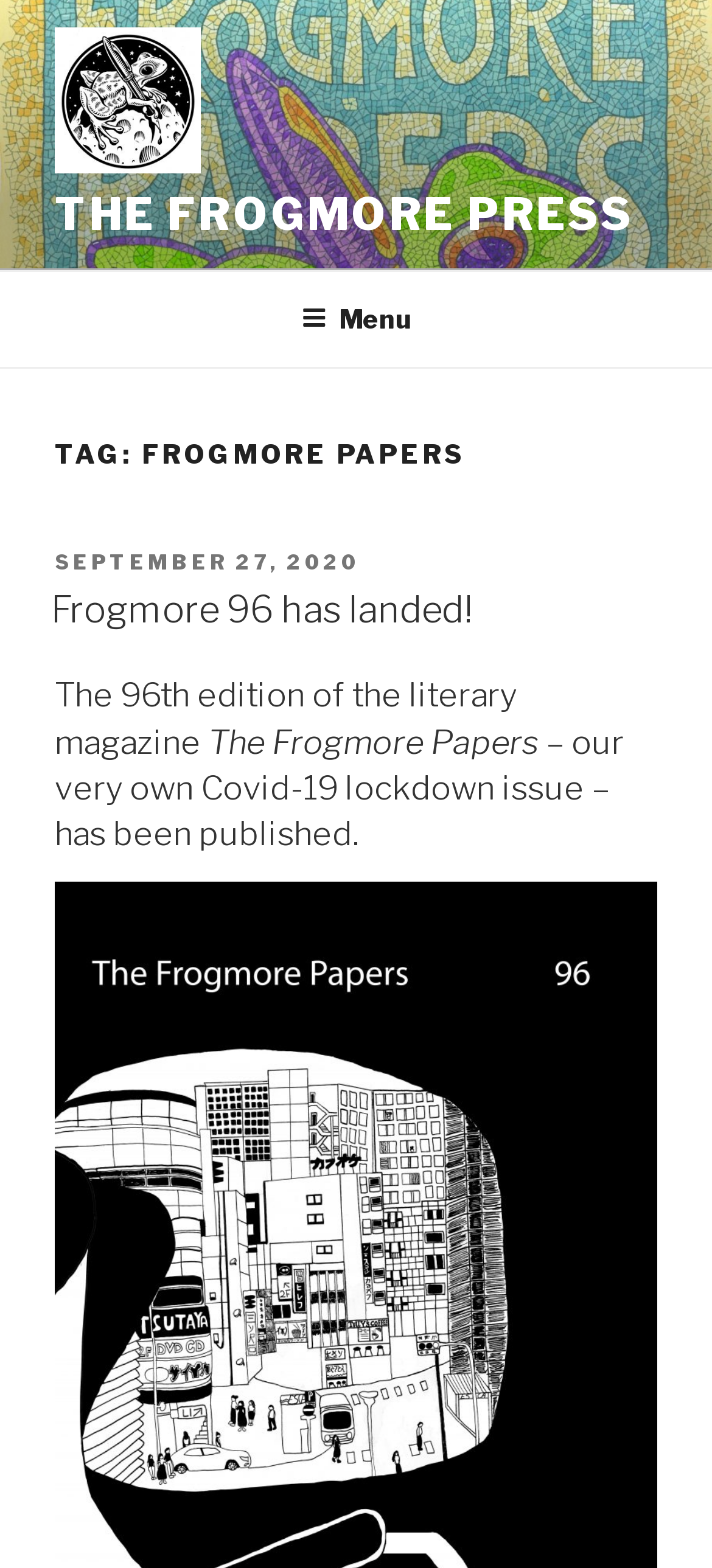Using the elements shown in the image, answer the question comprehensively: What is the title of the latest article?

From the webpage, we can see that the heading 'Frogmore 96 has landed!' is present, which is likely to be the title of the latest article.